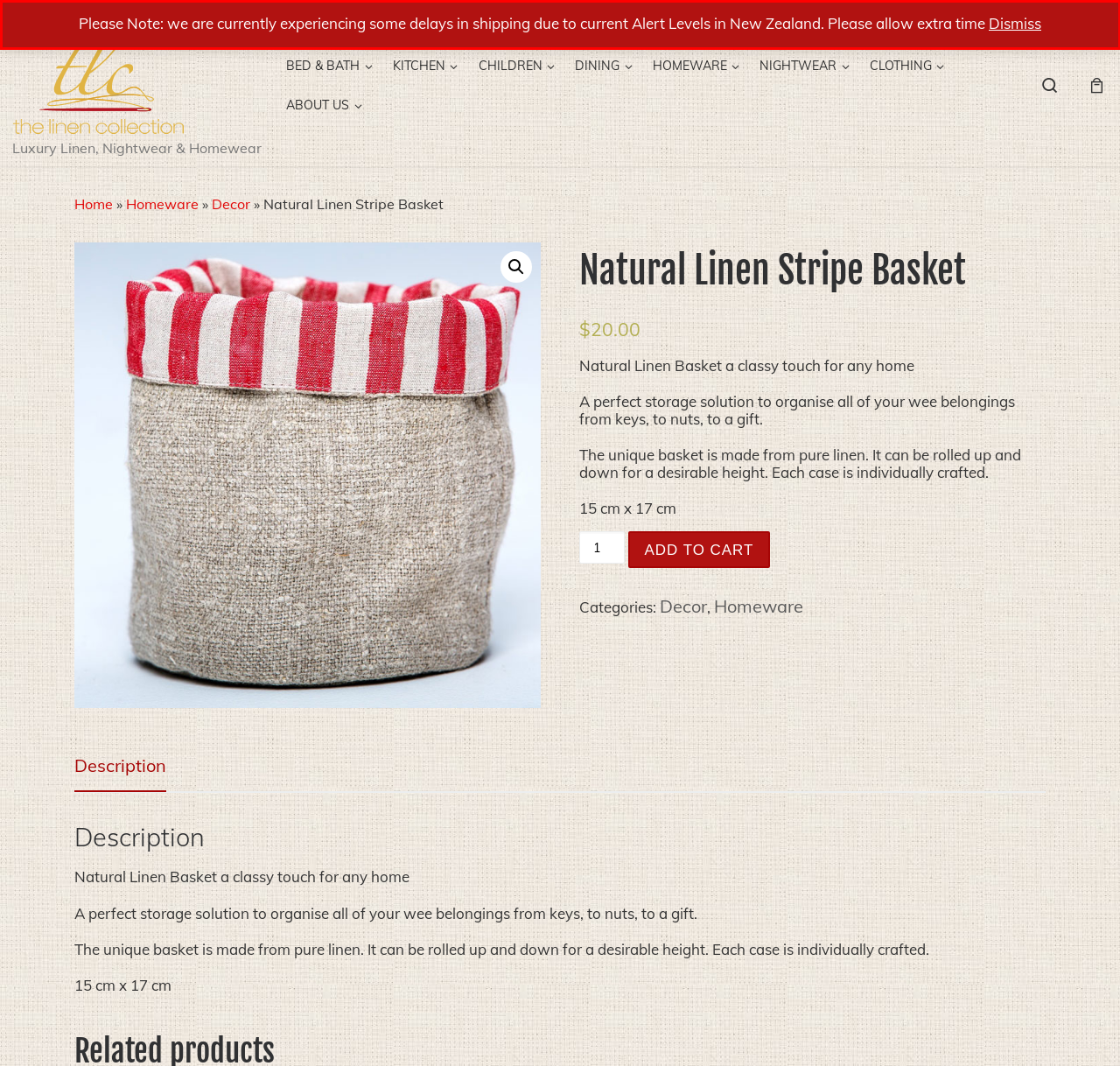Within the screenshot of the webpage, locate the red bounding box and use OCR to identify and provide the text content inside it.

Please Note: we are currently experiencing some delays in shipping due to current Alert Levels in New Zealand. Please allow extra time Dismiss